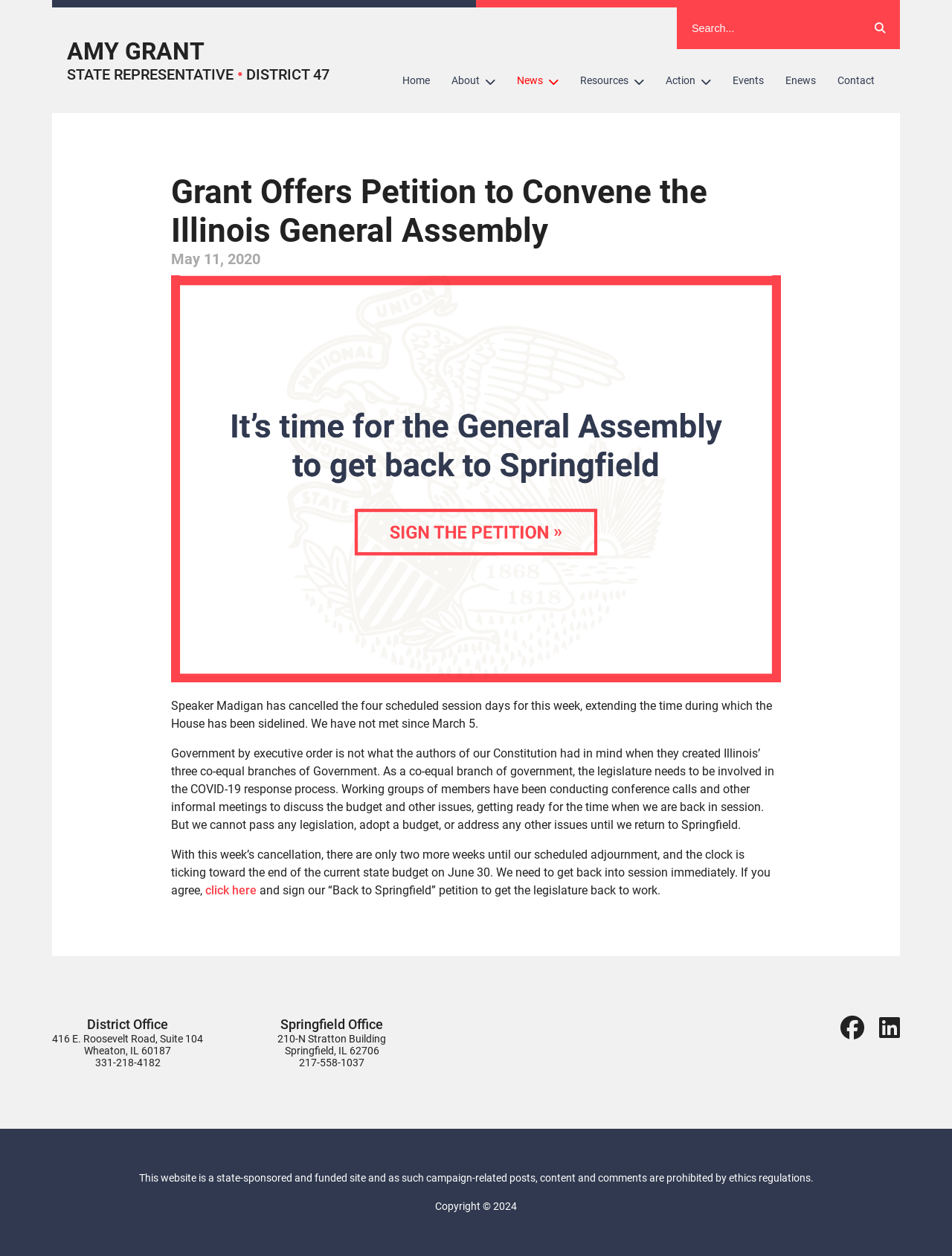Please examine the image and answer the question with a detailed explanation:
What is the topic of the news article?

I found the answer by reading the heading of the article, which says 'Grant Offers Petition to Convene the Illinois General Assembly'. This suggests that the topic of the news article is related to the Illinois General Assembly.